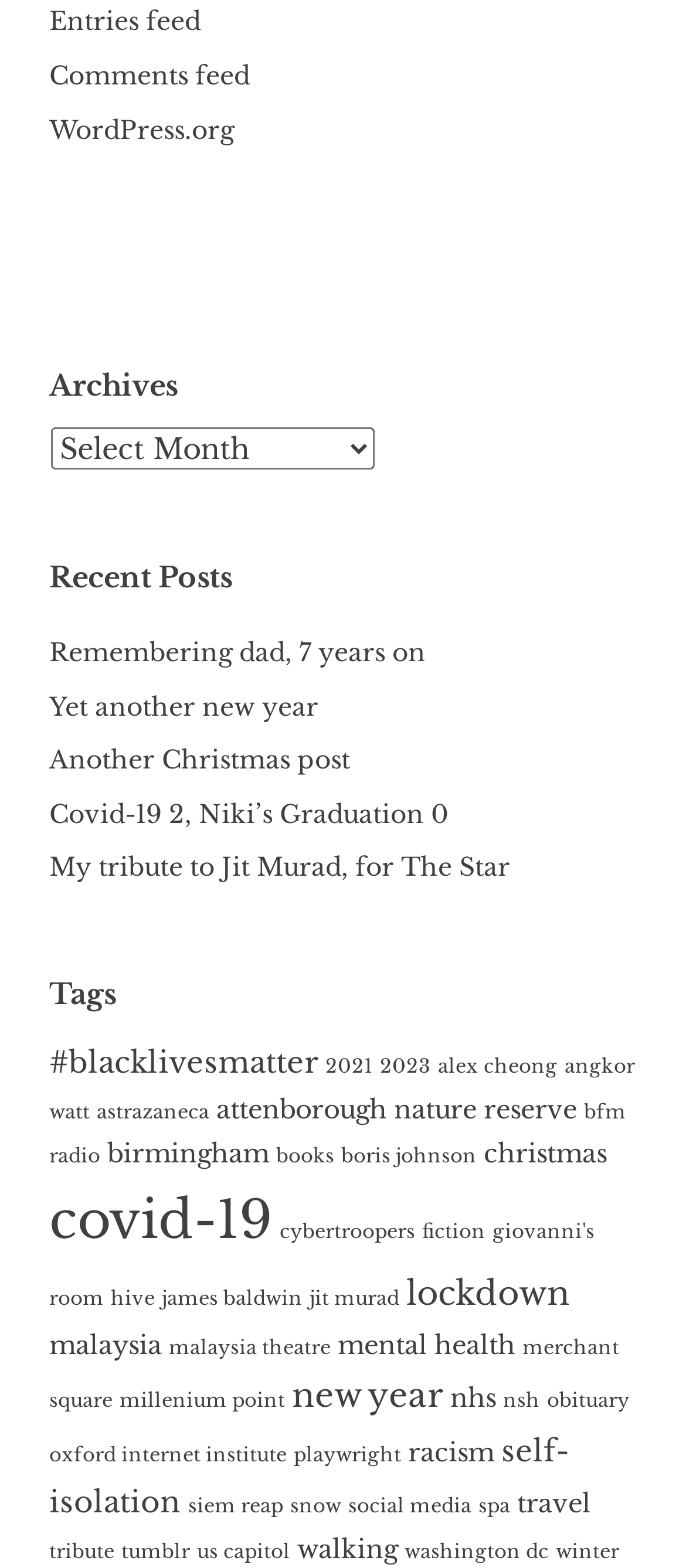Please identify the bounding box coordinates of the element that needs to be clicked to perform the following instruction: "Read 'Remembering dad, 7 years on'".

[0.072, 0.406, 0.621, 0.426]